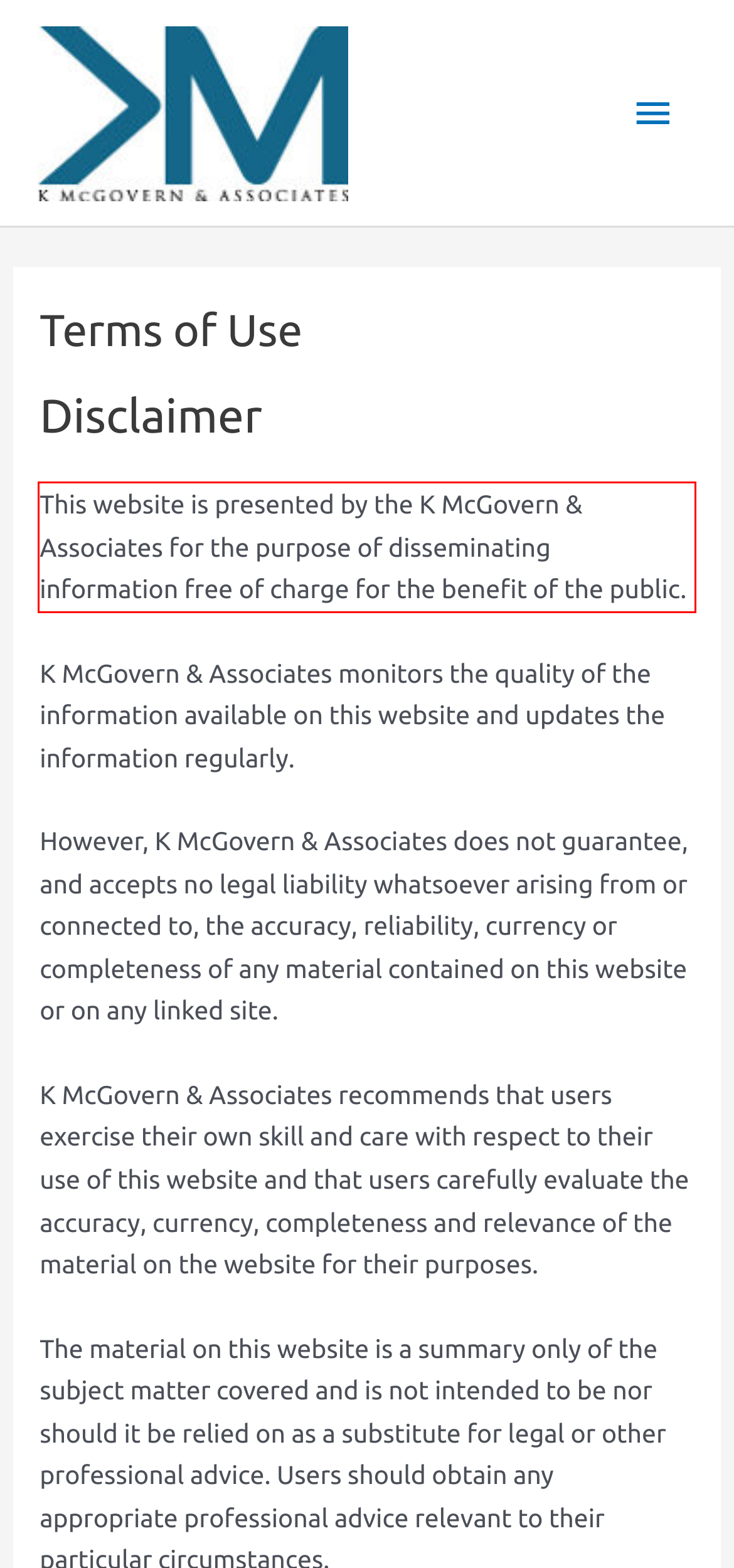You have a webpage screenshot with a red rectangle surrounding a UI element. Extract the text content from within this red bounding box.

This website is presented by the K McGovern & Associates for the purpose of disseminating information free of charge for the benefit of the public.